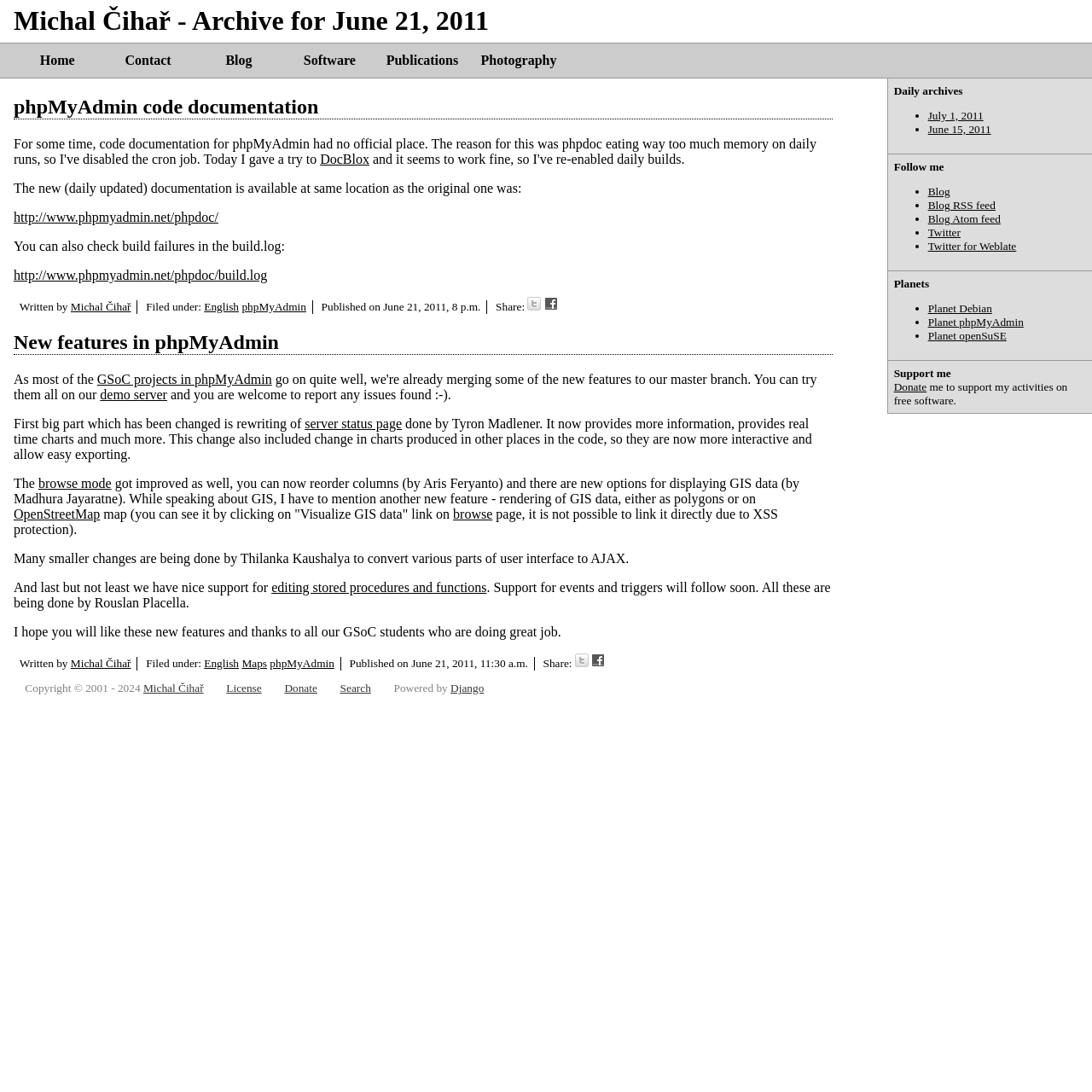Extract the main headline from the webpage and generate its text.

Michal Čihař - Archive for June 21, 2011